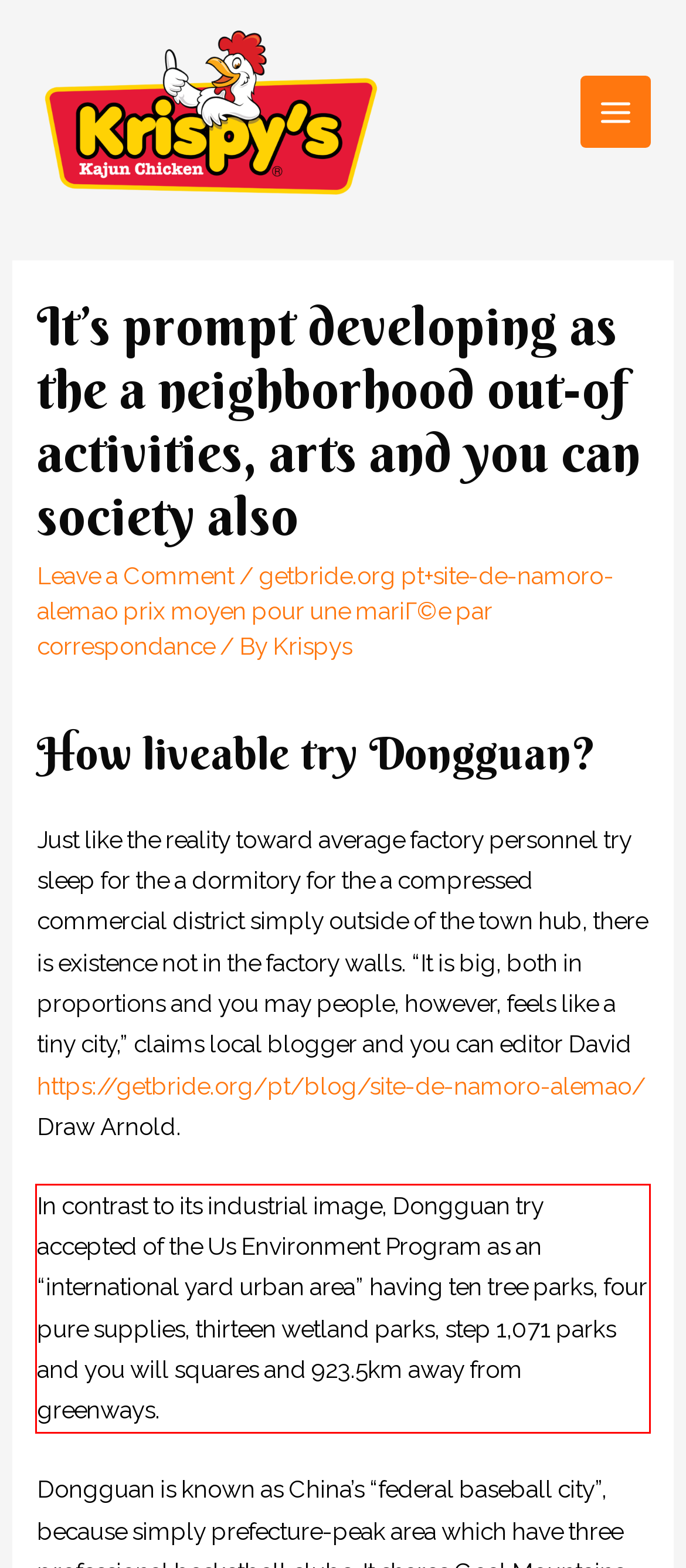Analyze the screenshot of a webpage where a red rectangle is bounding a UI element. Extract and generate the text content within this red bounding box.

In contrast to its industrial image, Dongguan try accepted of the Us Environment Program as an “international yard urban area” having ten tree parks, four pure supplies, thirteen wetland parks, step 1,071 parks and you will squares and 923.5km away from greenways.